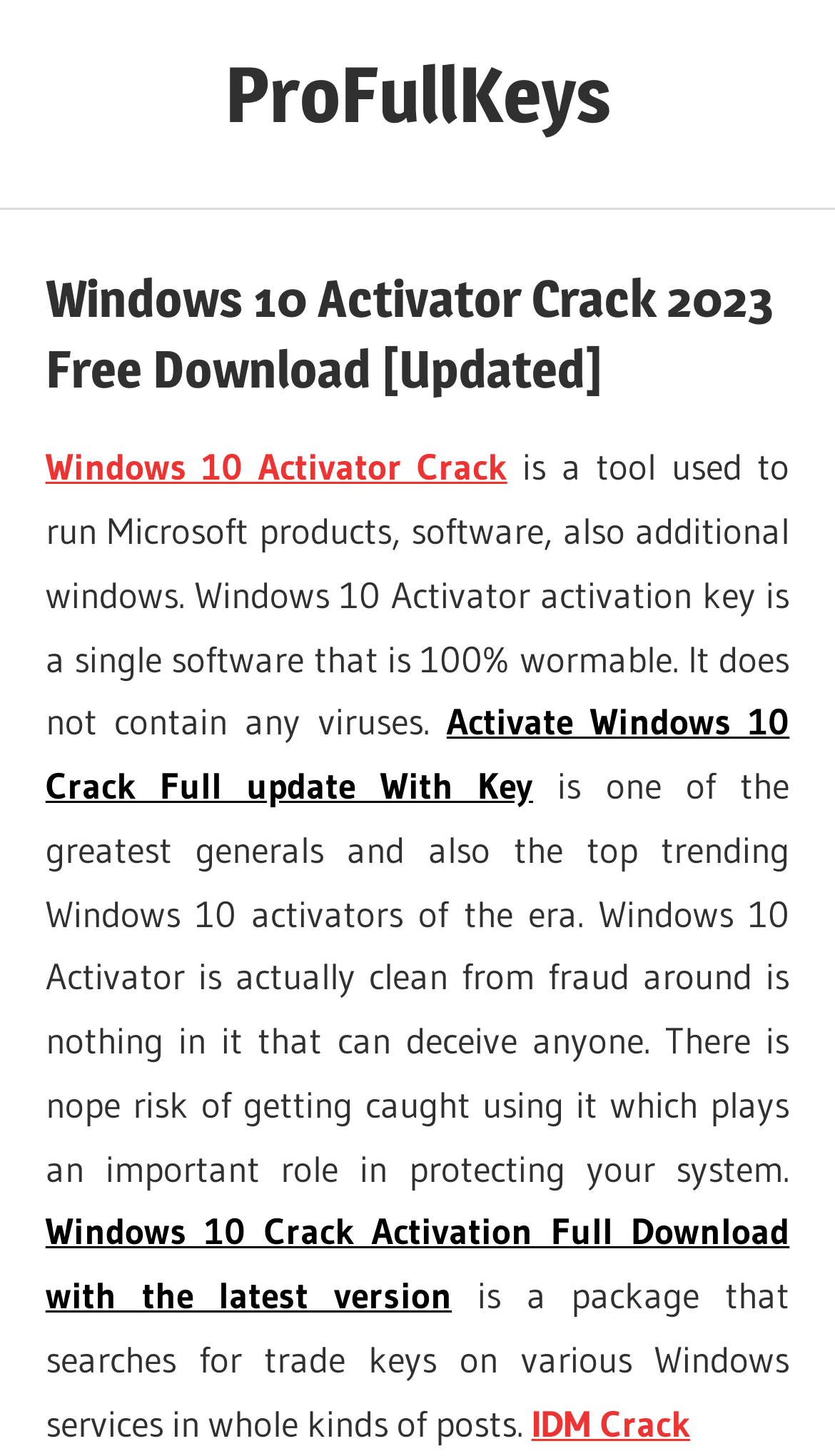Locate the bounding box coordinates of the UI element described by: "ProFullKeys". The bounding box coordinates should consist of four float numbers between 0 and 1, i.e., [left, top, right, bottom].

[0.269, 0.032, 0.731, 0.097]